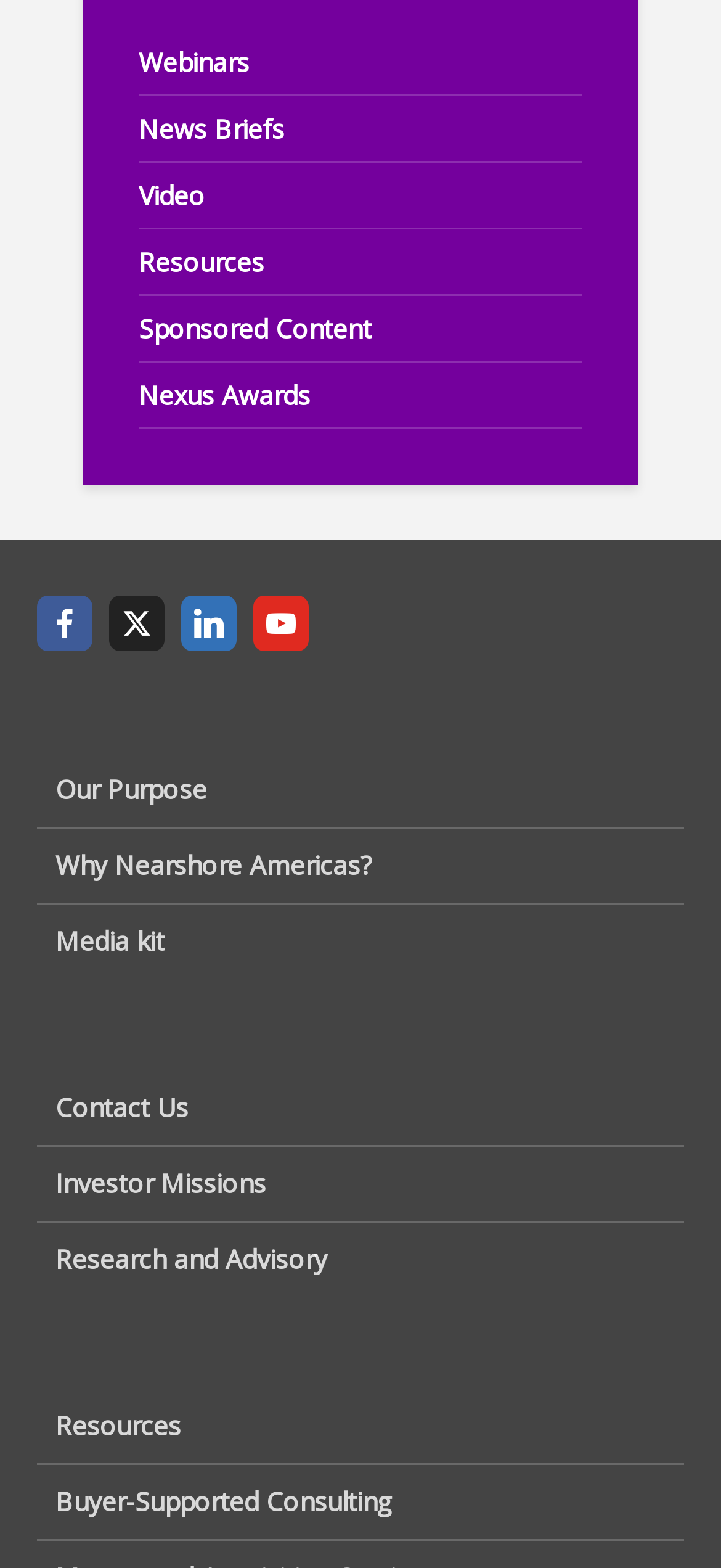Can you find the bounding box coordinates for the element to click on to achieve the instruction: "Contact Us"?

[0.051, 0.695, 0.949, 0.731]